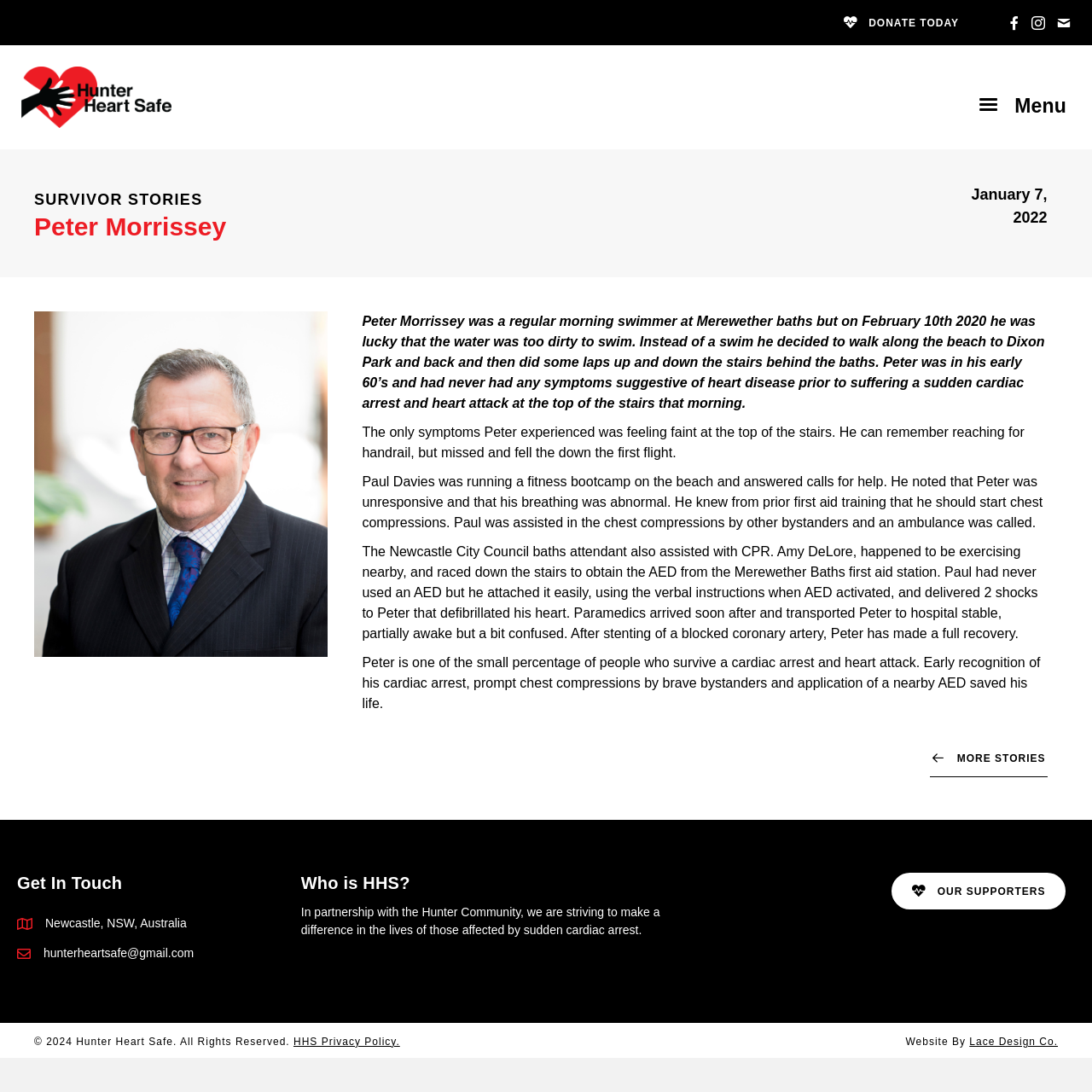Please specify the bounding box coordinates for the clickable region that will help you carry out the instruction: "View the MORE STORIES link".

[0.852, 0.677, 0.959, 0.712]